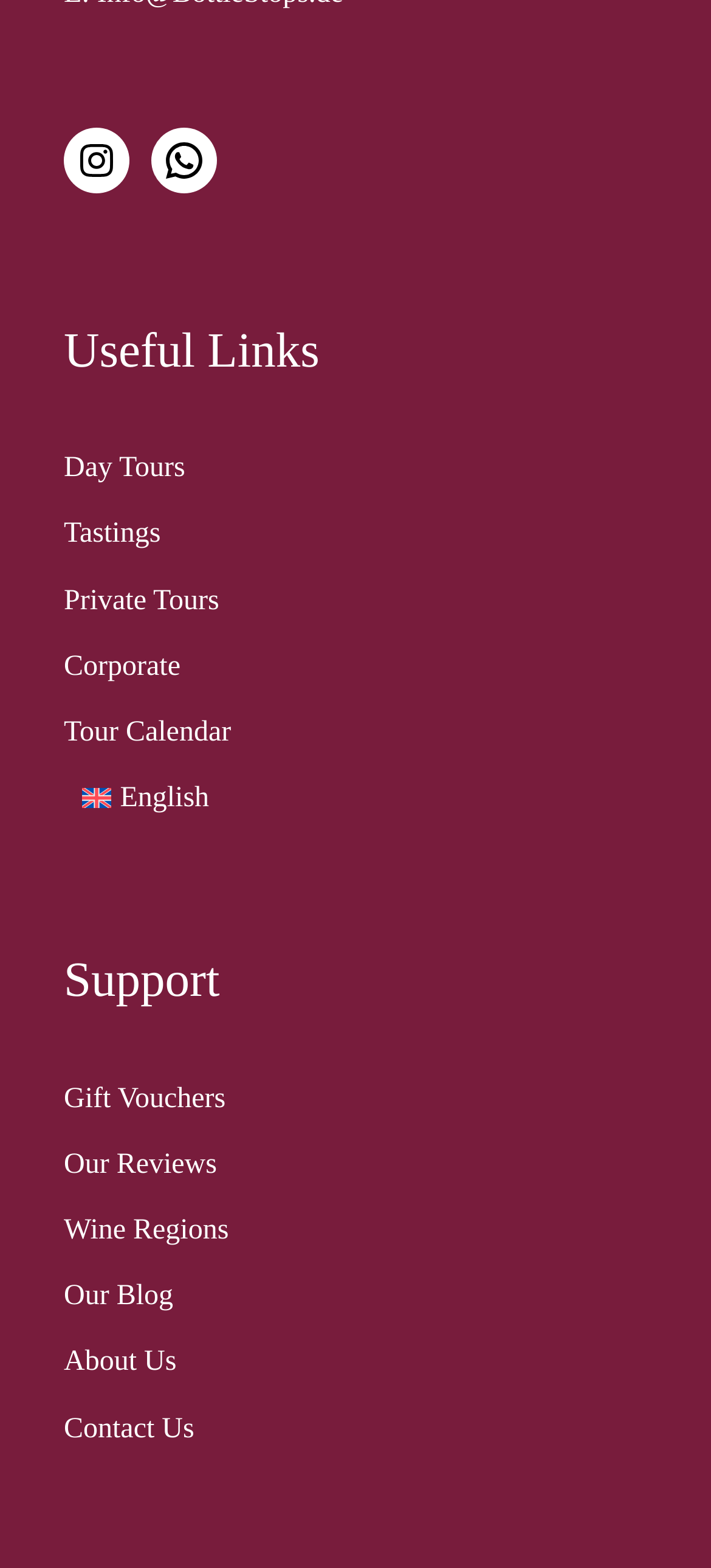Give a one-word or short phrase answer to the question: 
What type of content is available in the 'Our Blog' section?

Wine-related blog posts